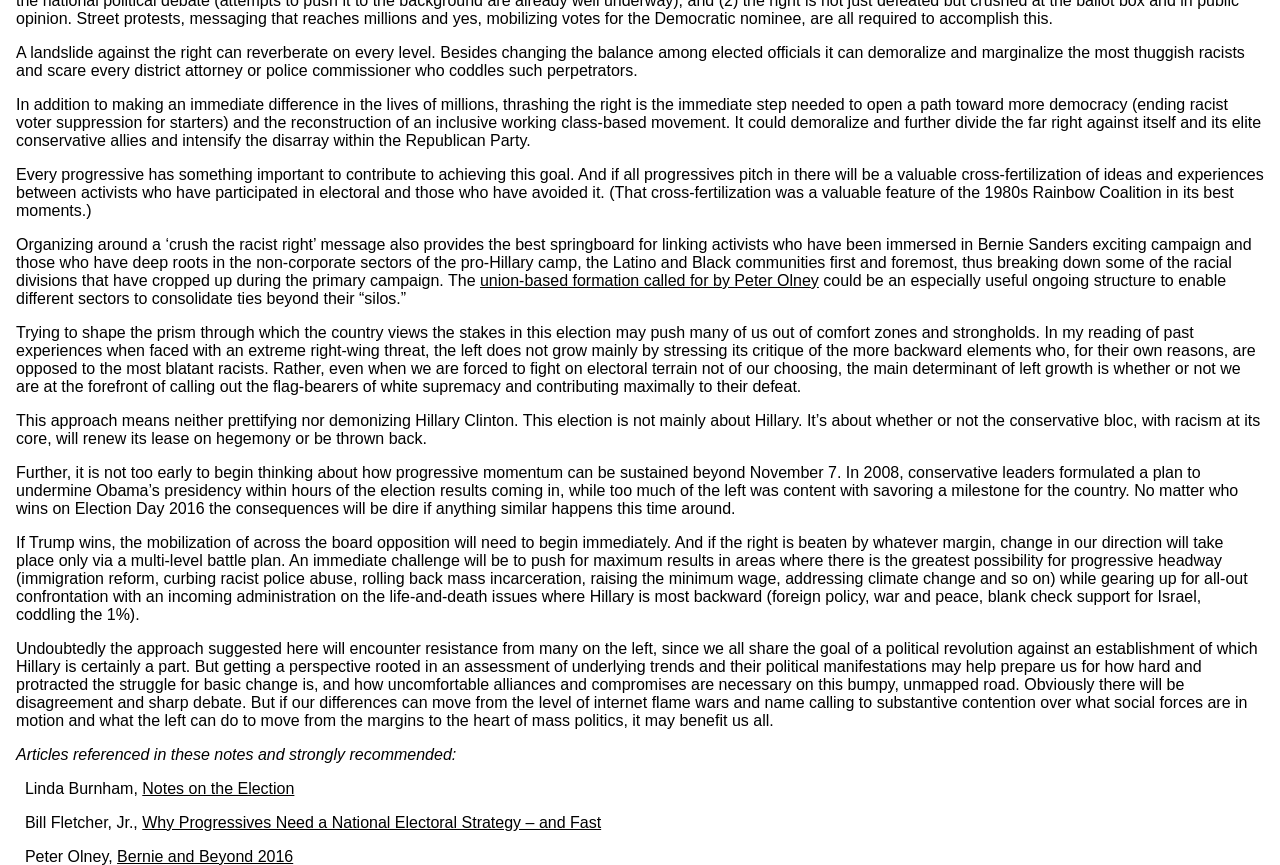What is the main topic of this article?
Carefully analyze the image and provide a thorough answer to the question.

Based on the content of the article, it appears to be discussing the importance of defeating the right-wing in the US election and how it can lead to a more progressive movement. The article mentions specific issues such as racist voter suppression, police abuse, and climate change, which suggests that the main topic is the intersection of politics and social justice.